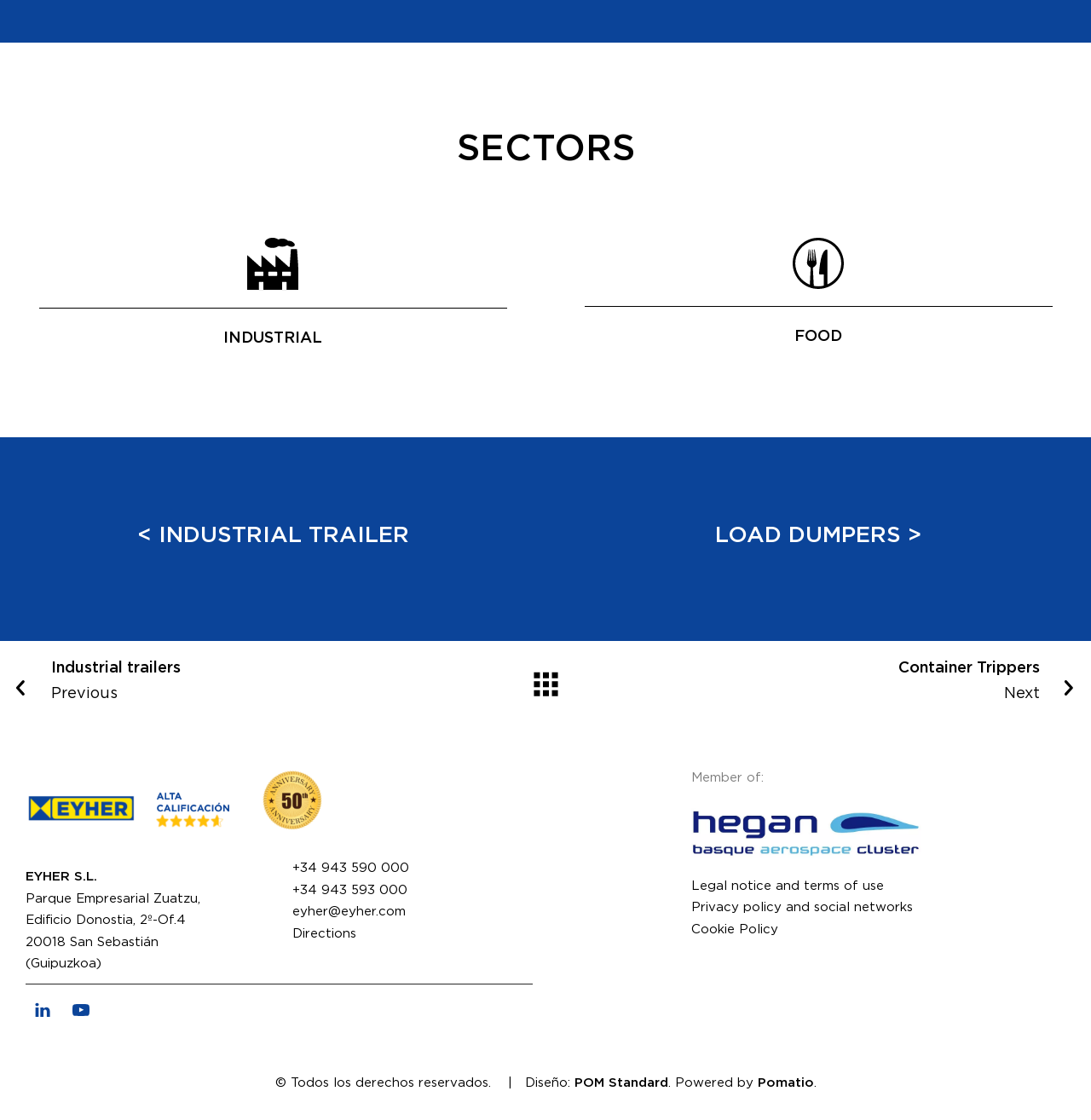Provide a single word or phrase to answer the given question: 
What is the phone number?

+34 943 590 000